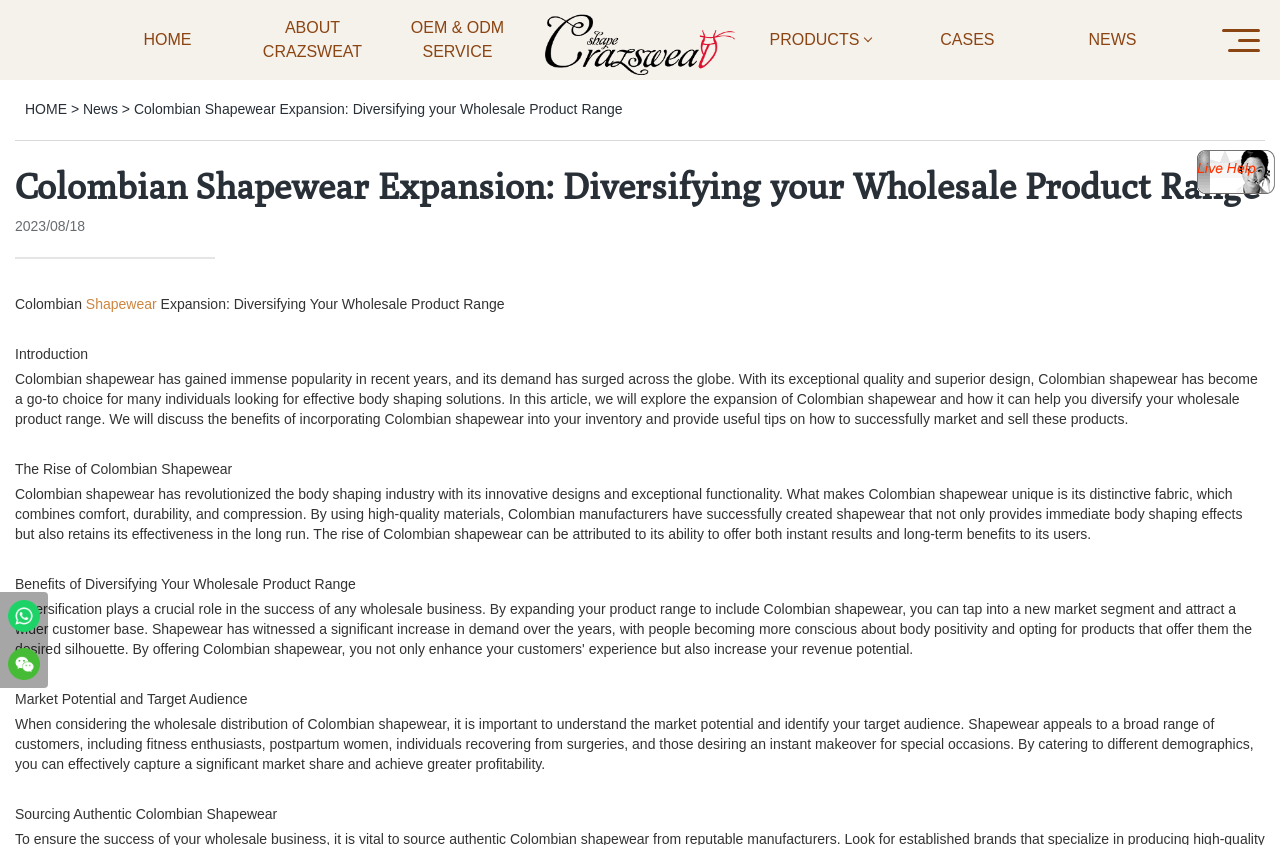Please give a short response to the question using one word or a phrase:
What is the purpose of the article?

To discuss the expansion of Colombian shapewear